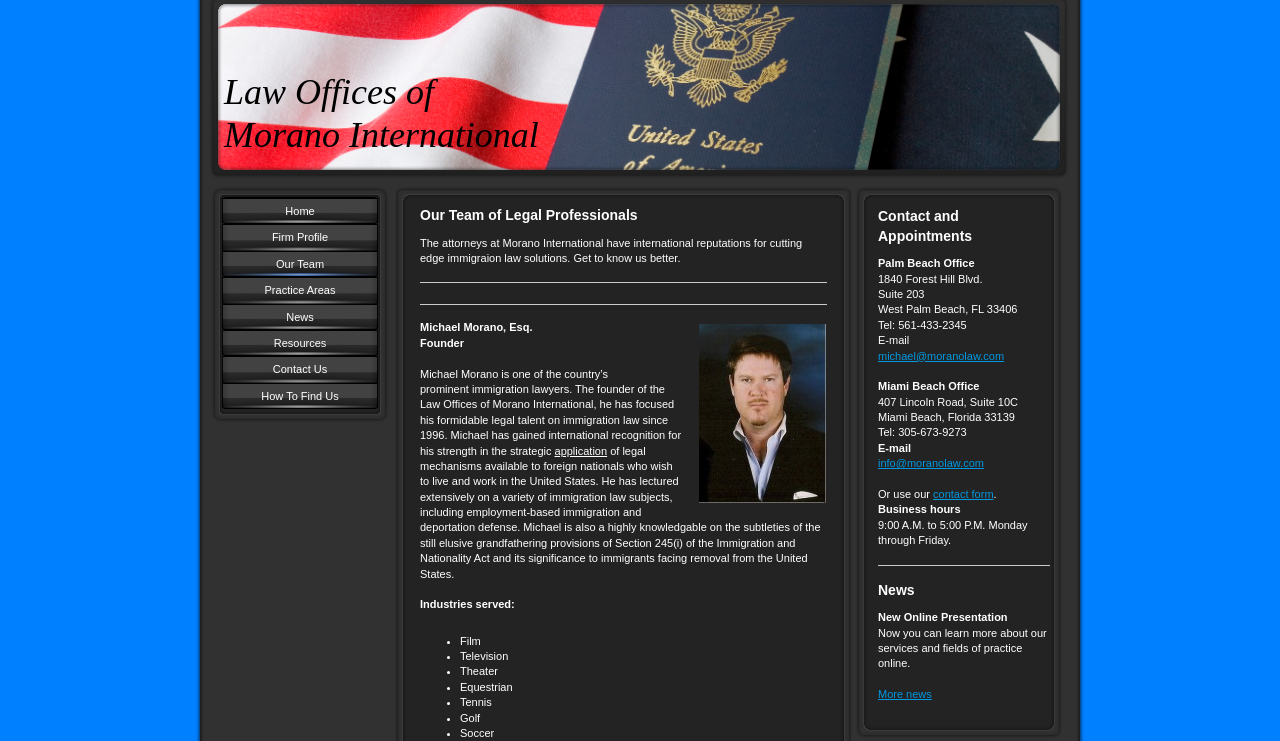Could you highlight the region that needs to be clicked to execute the instruction: "View more news"?

[0.686, 0.929, 0.728, 0.945]